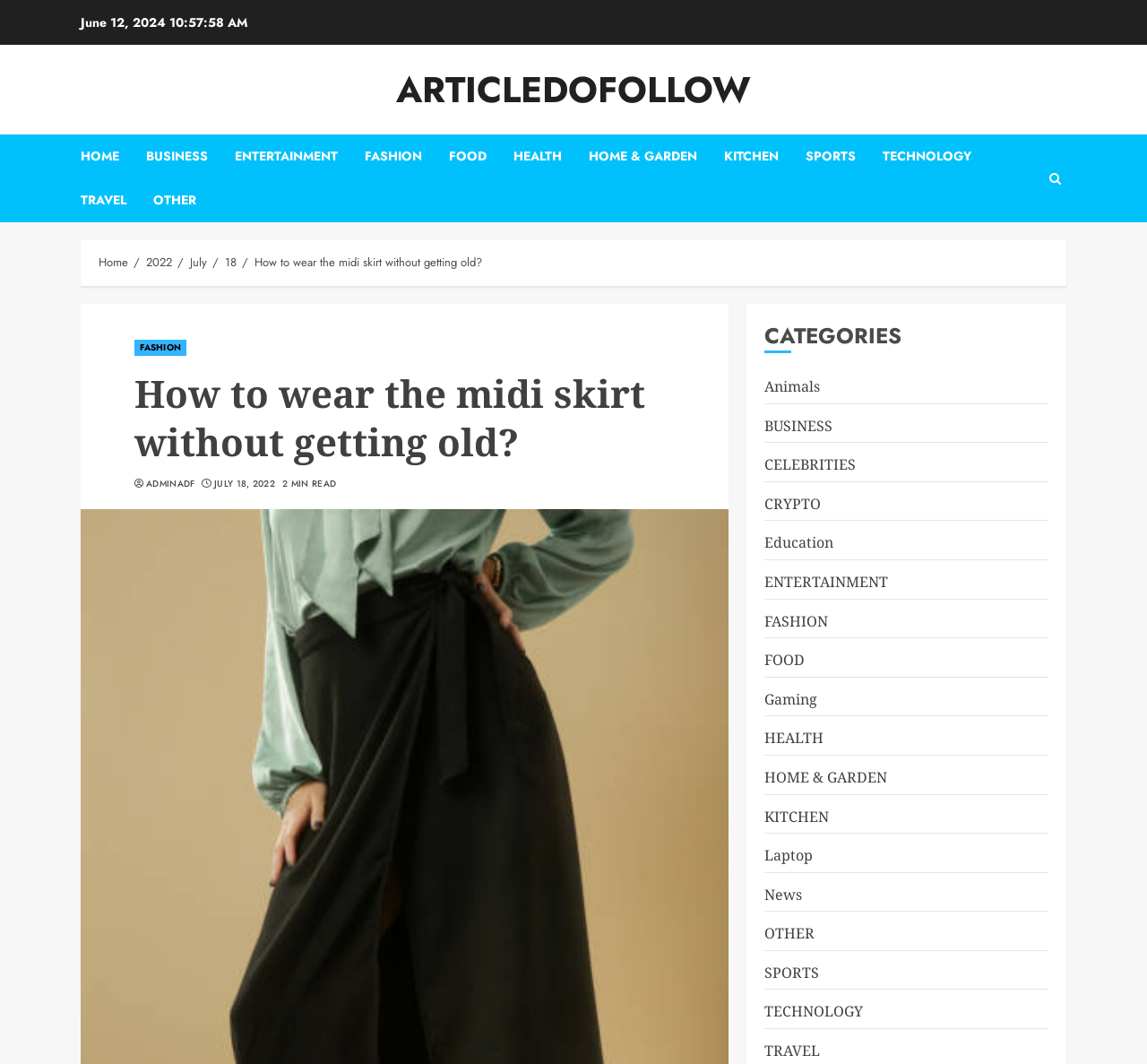Create an elaborate caption that covers all aspects of the webpage.

This webpage appears to be an article about fashion, specifically on how to wear a midi skirt without looking old. At the top left of the page, there is a date "June 12, 2024" and a link to the website's name "ARTICLEDOFOLLOW". Below this, there is a navigation menu with links to various categories such as "HOME", "BUSINESS", "ENTERTAINMENT", and more.

On the top right of the page, there is a search icon represented by a magnifying glass symbol. Below the navigation menu, there is a breadcrumbs section that shows the path to the current article, with links to "Home", "2022", "July", "18", and the article title "How to wear the midi skirt without getting old?".

The main content of the article is divided into two sections. On the left, there is a header section with a link to the category "FASHION", the article title, and the author's name "ADMINADF". Below this, there is a link to the publication date "JULY 18, 2022" and a note that the article is a "2 MIN READ".

On the right side of the page, there is a list of categories with links to various topics such as "Animals", "BUSINESS", "CELEBRITIES", and more. There are 19 categories in total, ranging from "CRYPTO" to "TRAVEL".